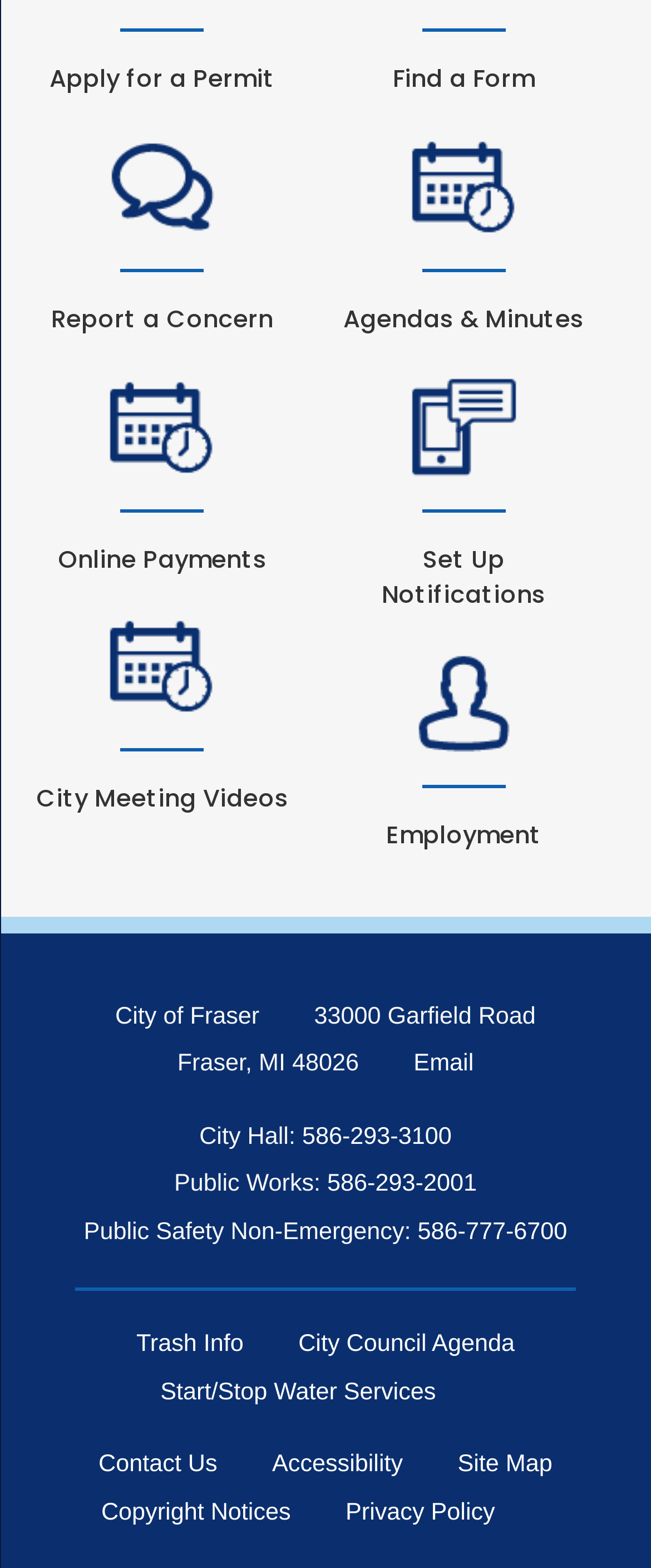Extract the bounding box of the UI element described as: "Copyright Notices".

[0.155, 0.956, 0.447, 0.973]